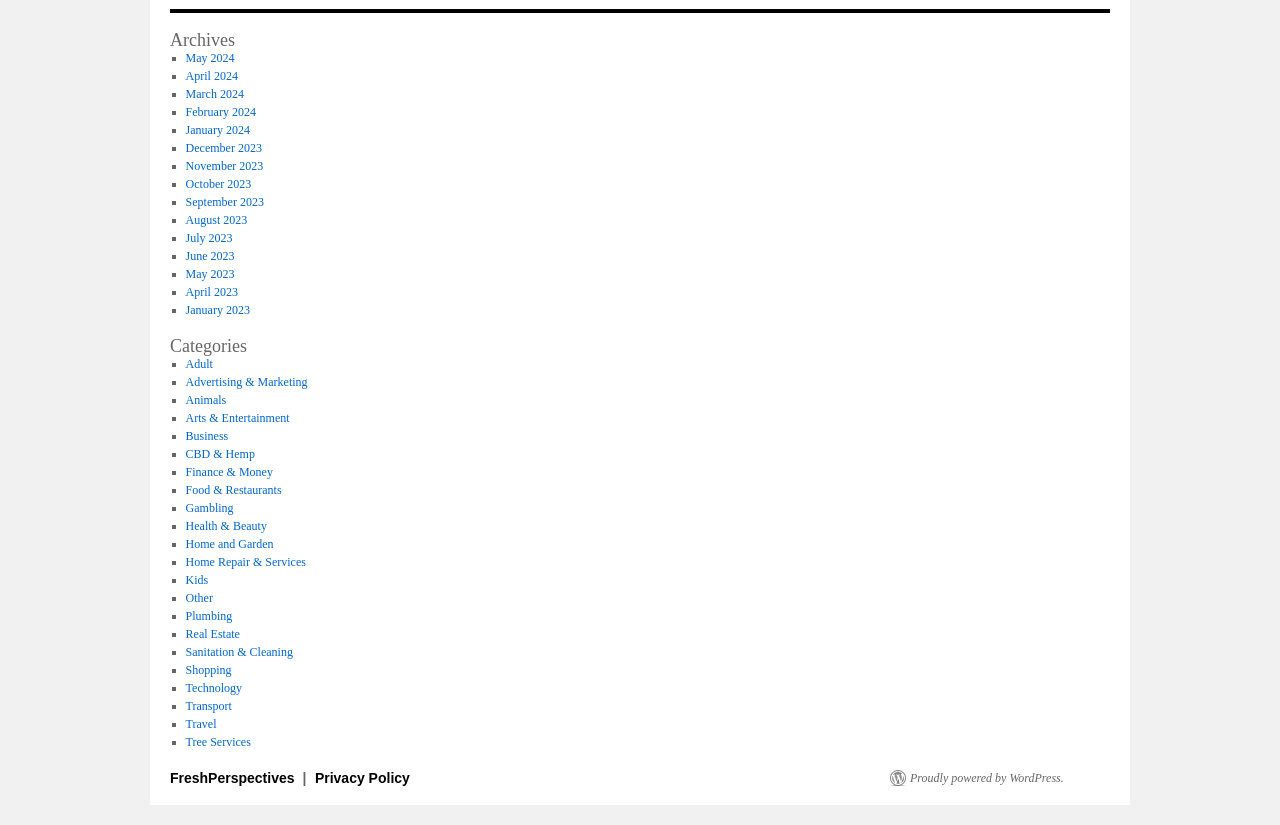Please locate the bounding box coordinates of the element that should be clicked to achieve the given instruction: "Explore Adult".

[0.145, 0.432, 0.166, 0.449]